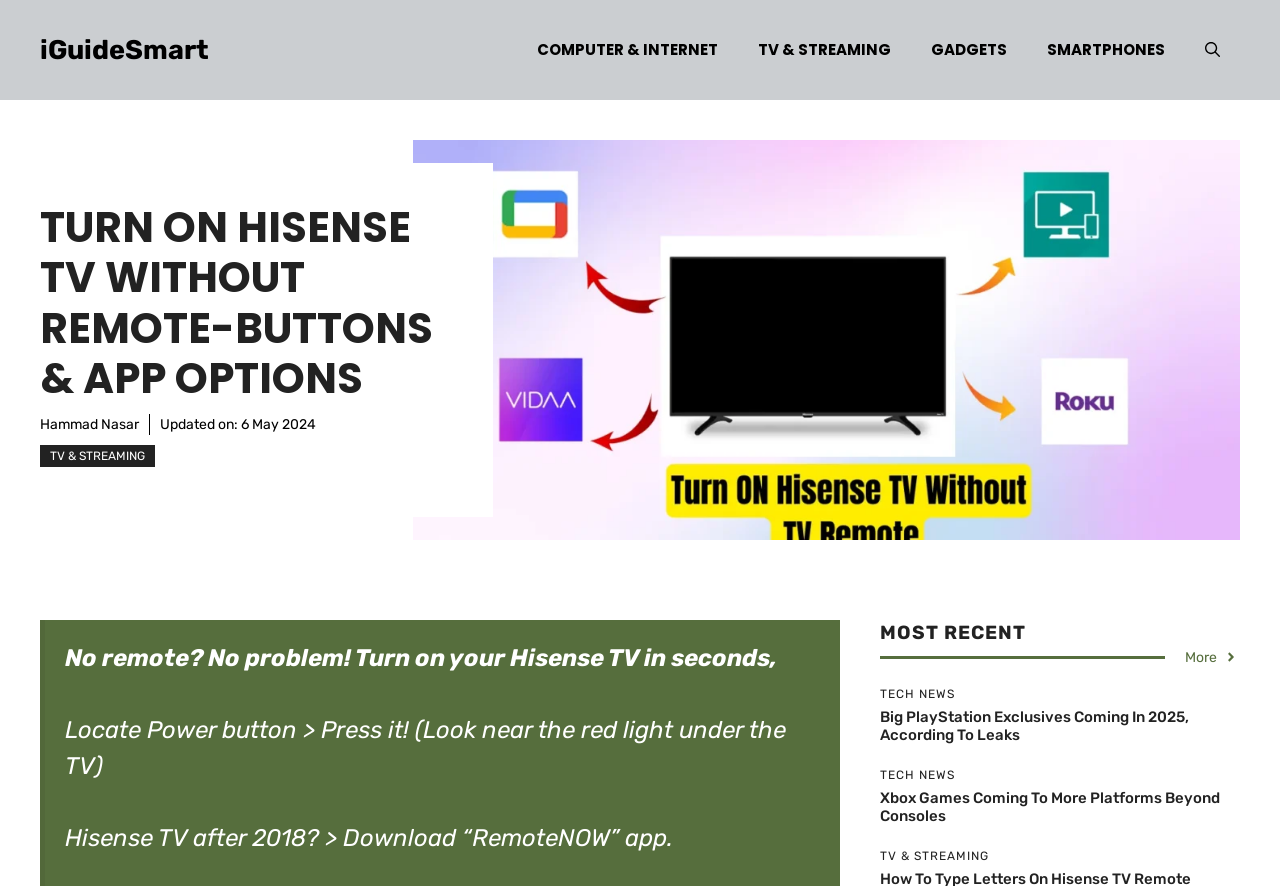What is the name of the app mentioned in the article?
Based on the visual, give a brief answer using one word or a short phrase.

RemoteNOW